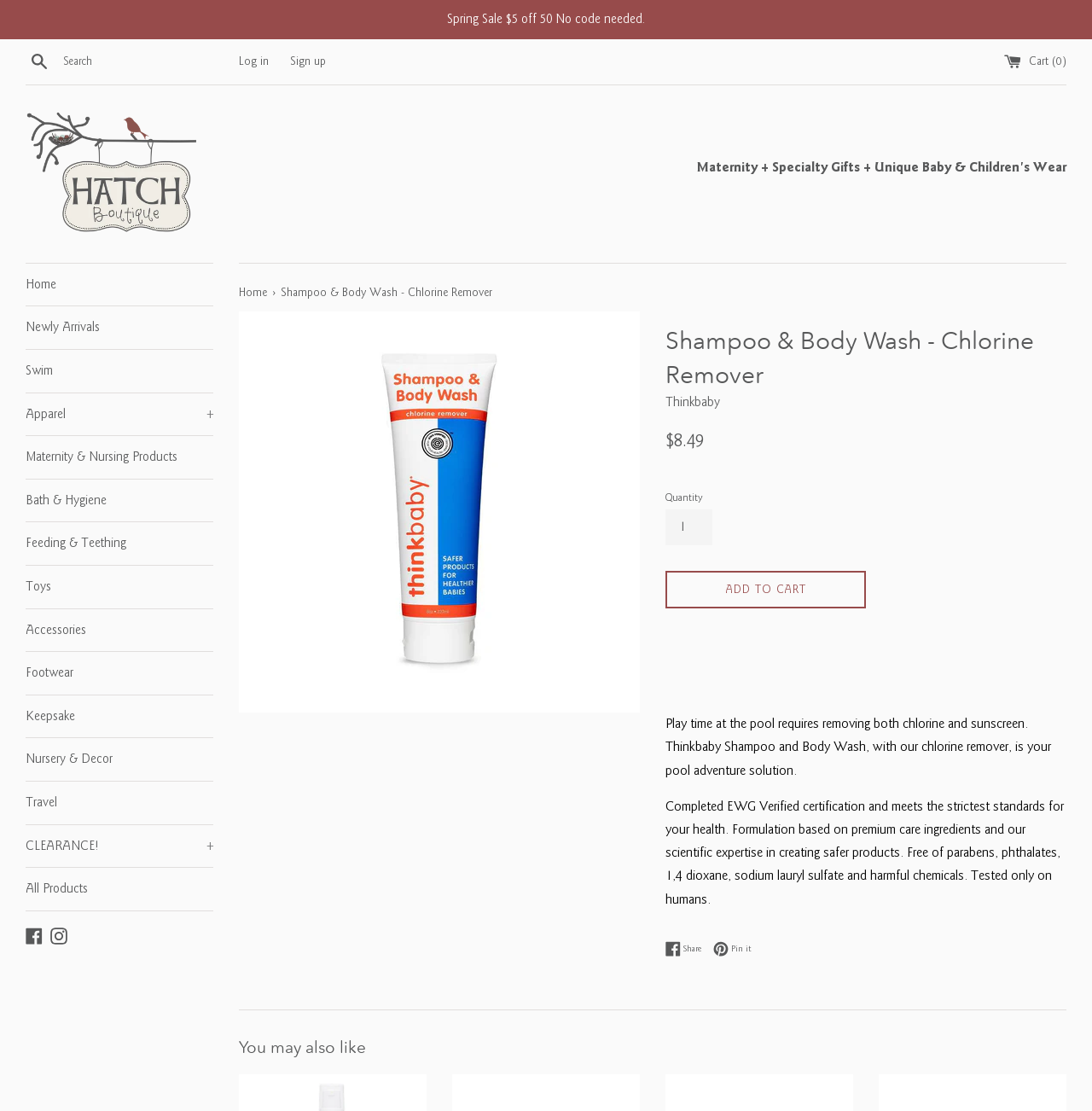What is the price of the product?
Answer the question based on the image using a single word or a brief phrase.

$8.49